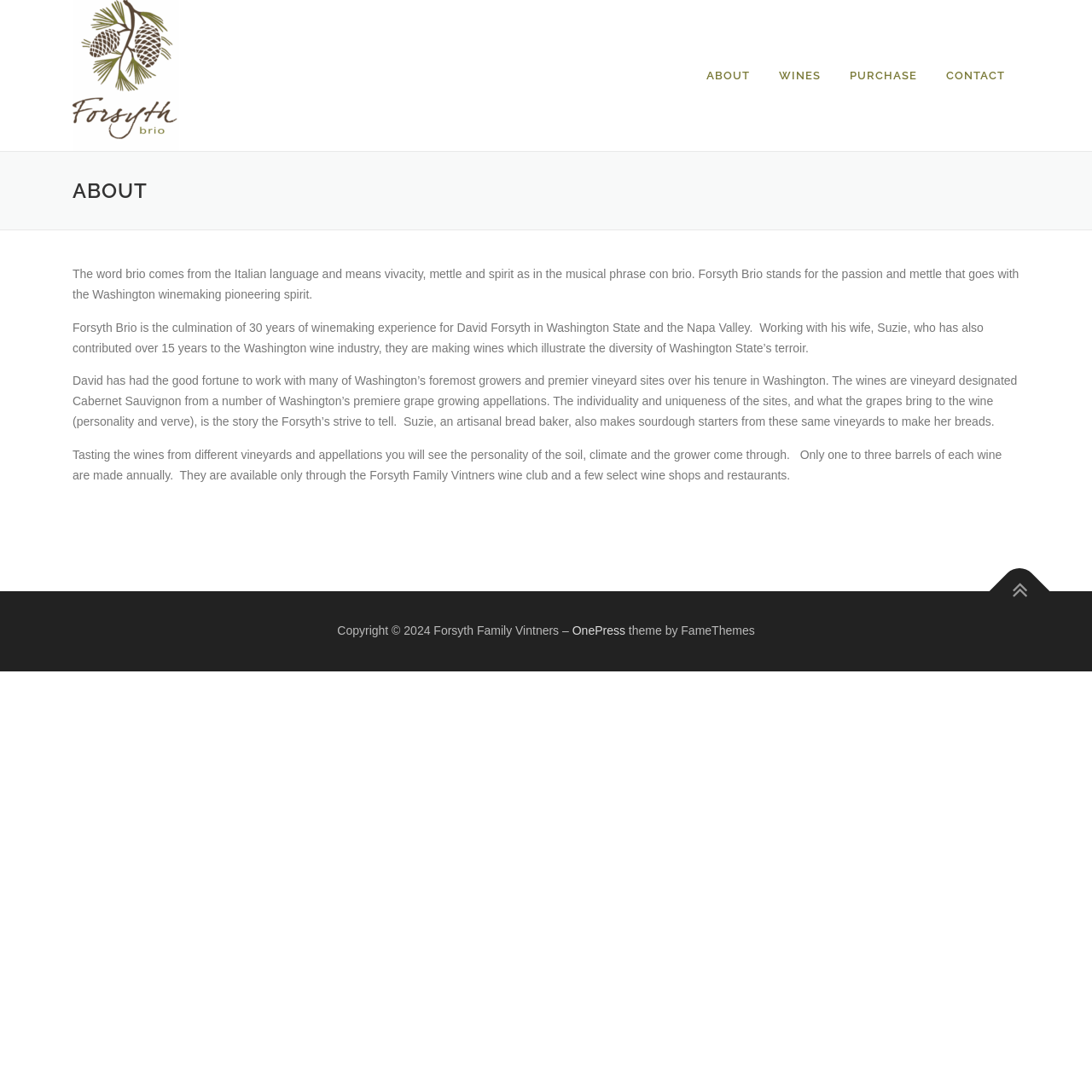Explain the features and main sections of the webpage comprehensively.

The webpage is about Forsyth Family Vintners, a winemaking company. At the top left corner, there is a "Skip to content" link. Next to it, there is an empty link. On the top right corner, there are four navigation links: "ABOUT", "WINES", "PURCHASE", and "CONTACT", arranged horizontally.

Below the navigation links, there is a main heading "ABOUT" followed by a main content section. The main content section contains three paragraphs of text describing the story of Forsyth Brio, a wine brand. The text explains the meaning of "brio" and how it relates to the winemaking spirit, as well as the experience and background of the winemakers, David and Suzie Forsyth.

The text also describes the winemaking process, highlighting the uniqueness of the vineyard sites and the limited production of the wines. The wines are available only through the Forsyth Family Vintners wine club and a few select wine shops and restaurants.

At the bottom of the page, there is a footer section containing a copyright notice, a link to the website's theme creator, and a social media link represented by an icon.